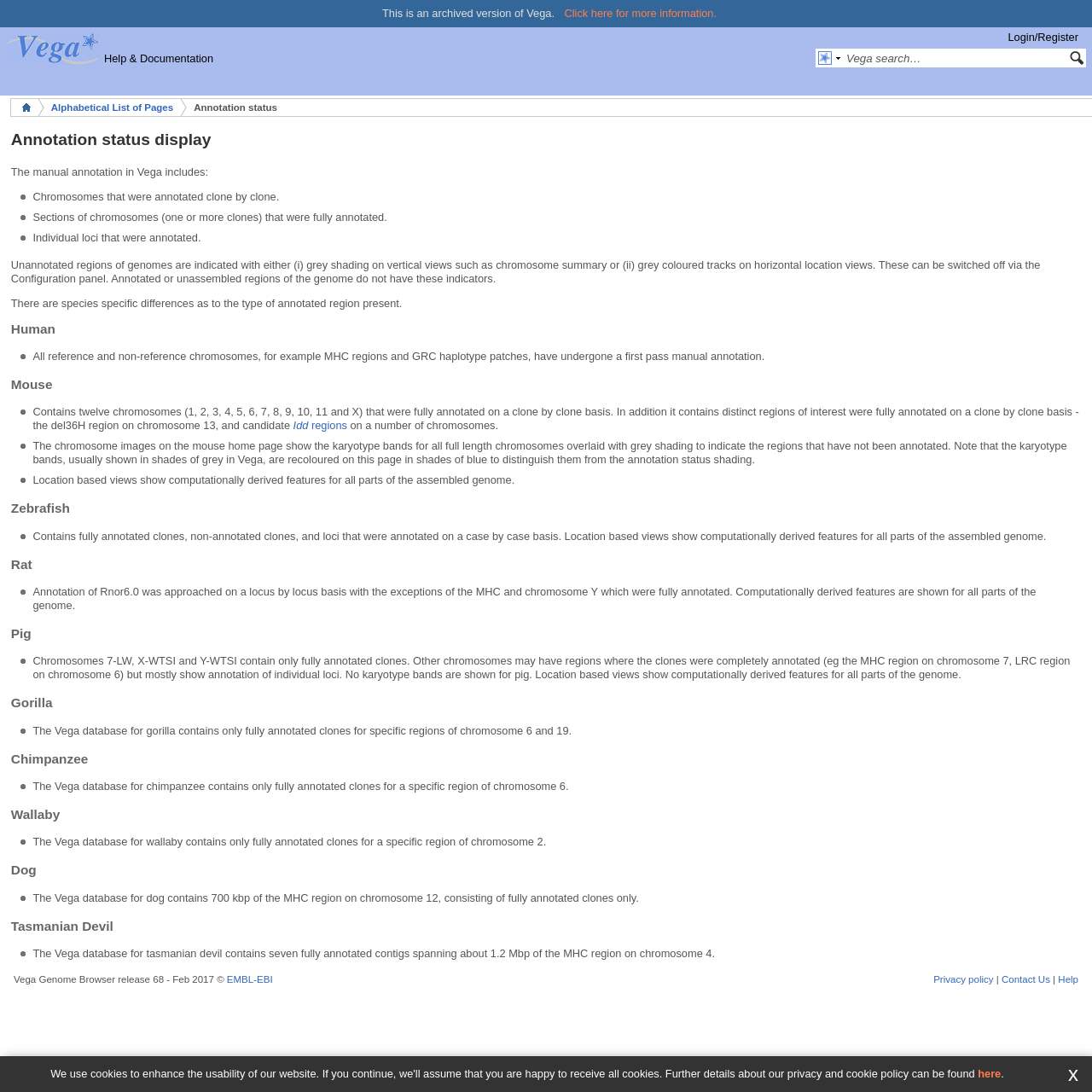Please specify the bounding box coordinates of the element that should be clicked to execute the given instruction: 'Click on the 'Help & Documentation' link'. Ensure the coordinates are four float numbers between 0 and 1, expressed as [left, top, right, bottom].

[0.095, 0.048, 0.195, 0.059]